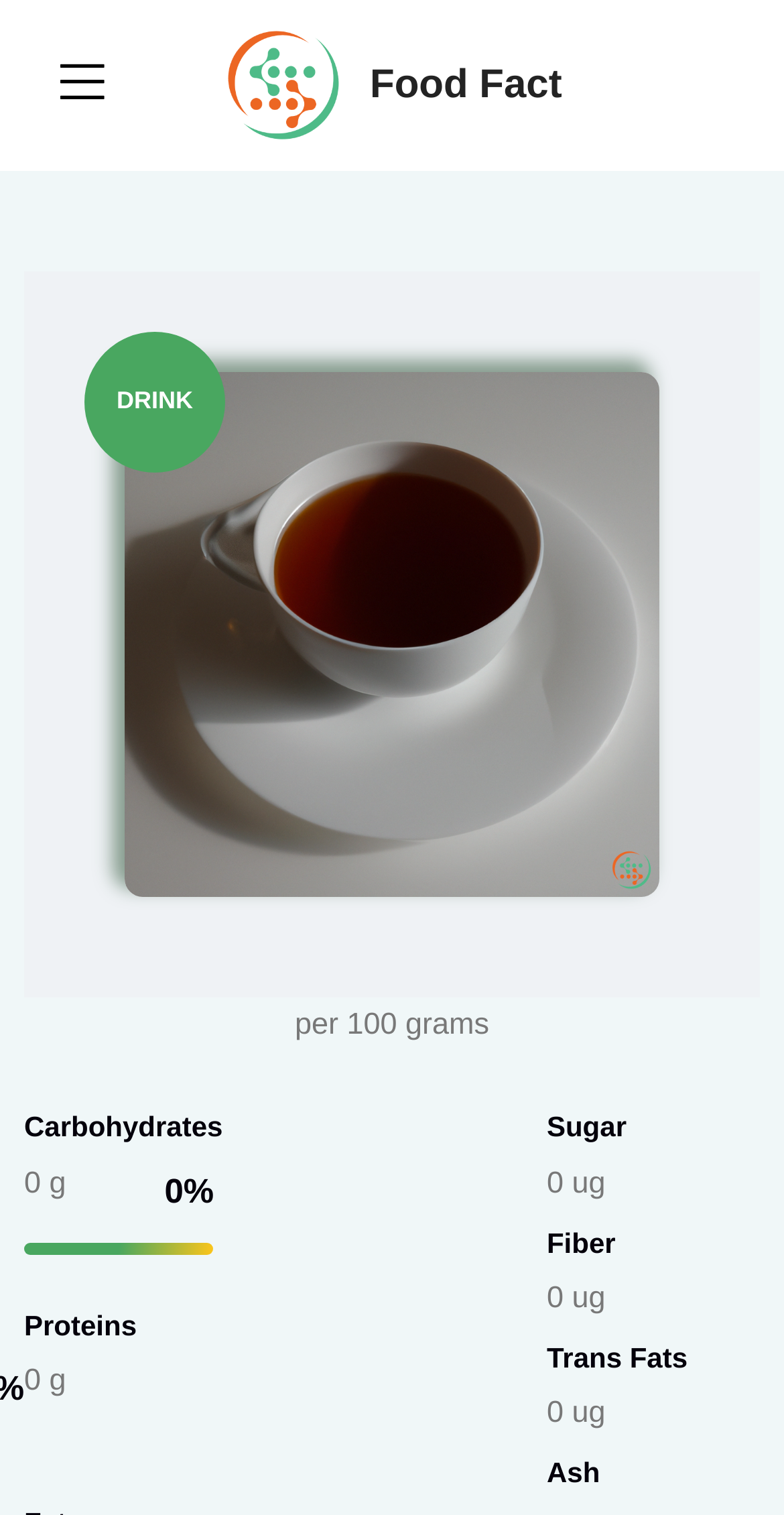What nutrient has a value of 0 ug for Black Tea?
Answer the question with as much detail as possible.

I found the nutrient with a value of 0 ug by looking at the table with various nutrients and their values, and I saw that Sugar has a value of 0 ug.